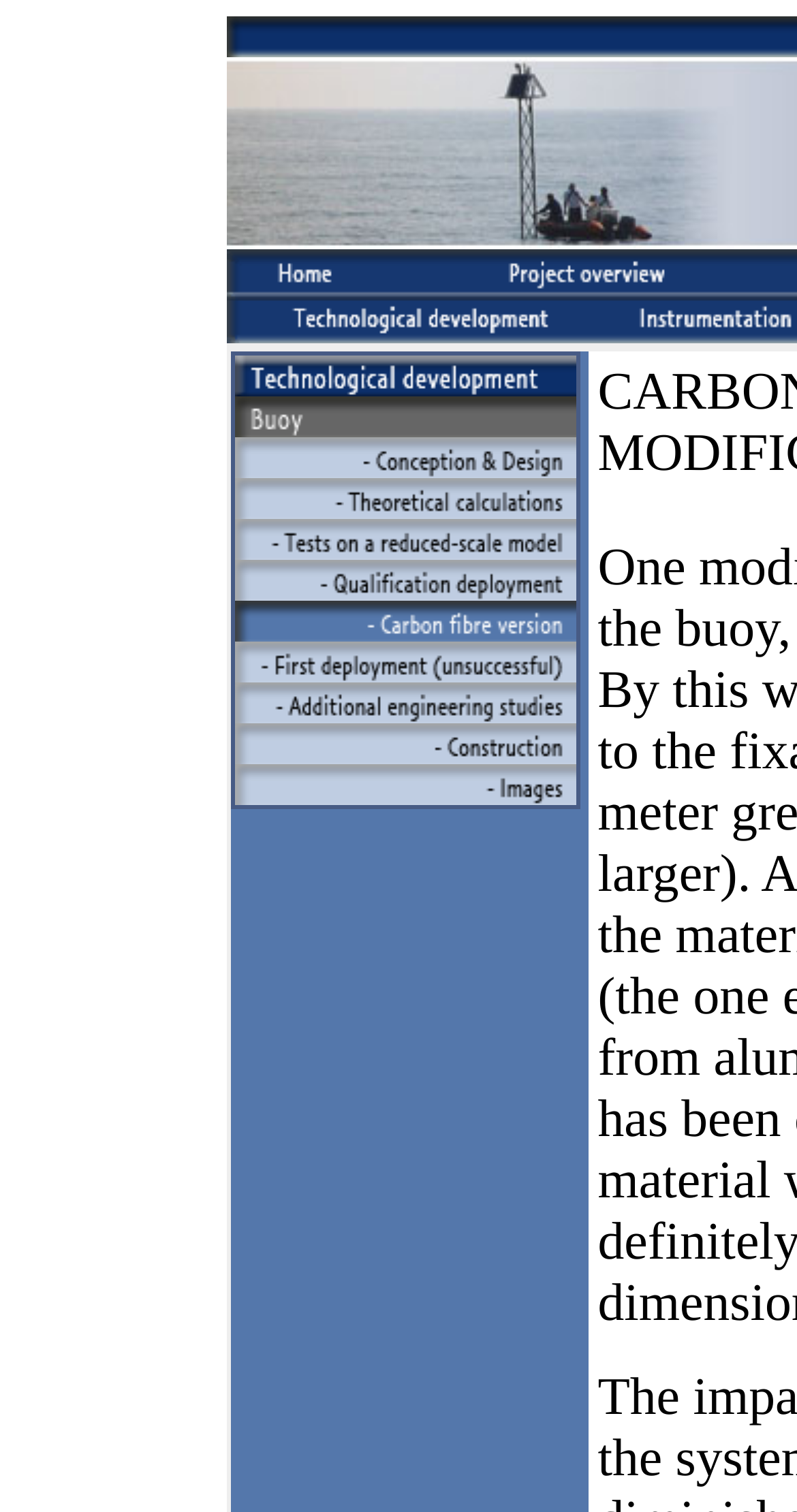How many table rows are on the webpage?
By examining the image, provide a one-word or phrase answer.

14